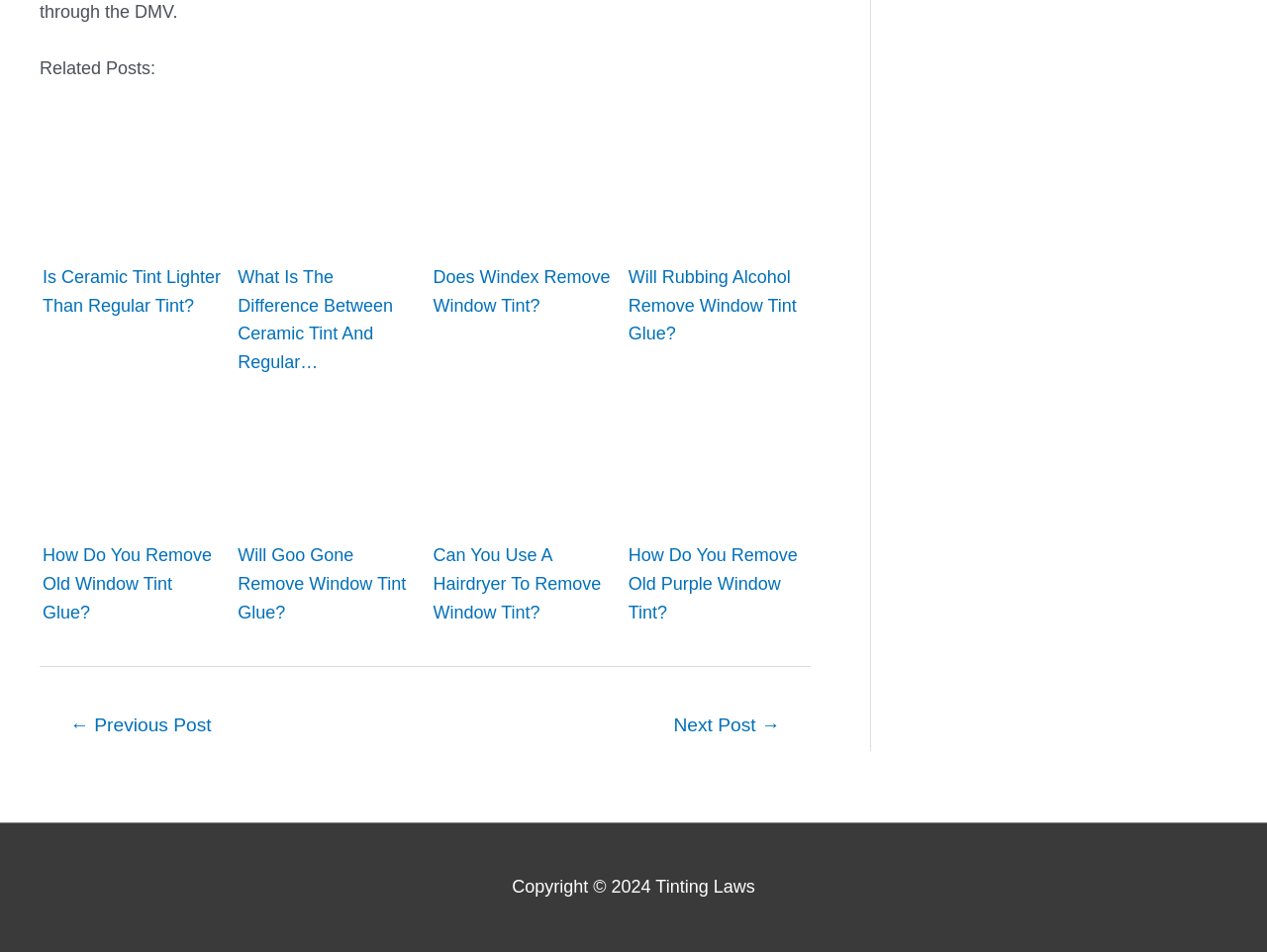Find the bounding box coordinates for the element that must be clicked to complete the instruction: "Click on 'Is Ceramic Tint Lighter Than Regular Tint?'". The coordinates should be four float numbers between 0 and 1, indicated as [left, top, right, bottom].

[0.031, 0.117, 0.178, 0.399]